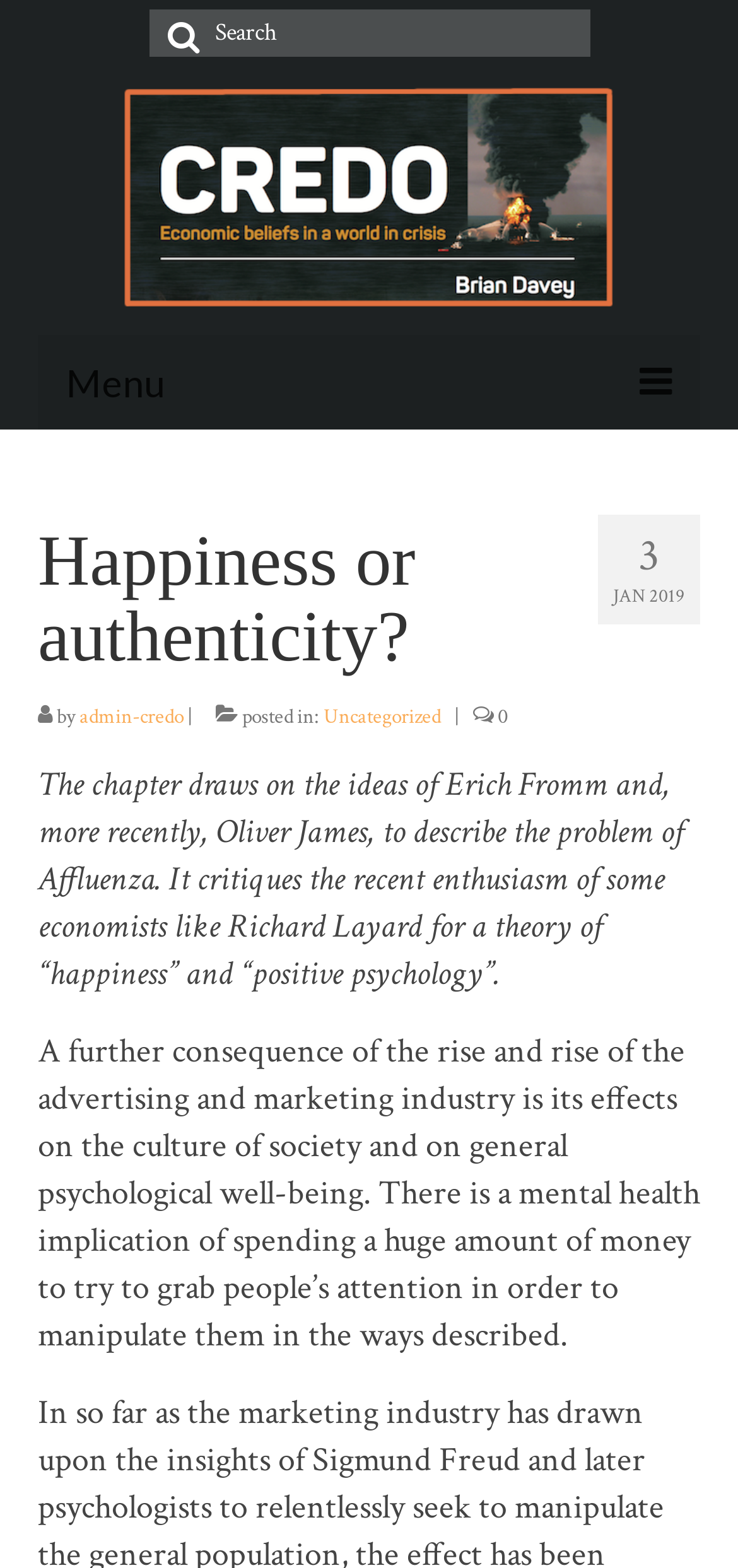Could you indicate the bounding box coordinates of the region to click in order to complete this instruction: "Search for something".

[0.201, 0.006, 0.799, 0.036]